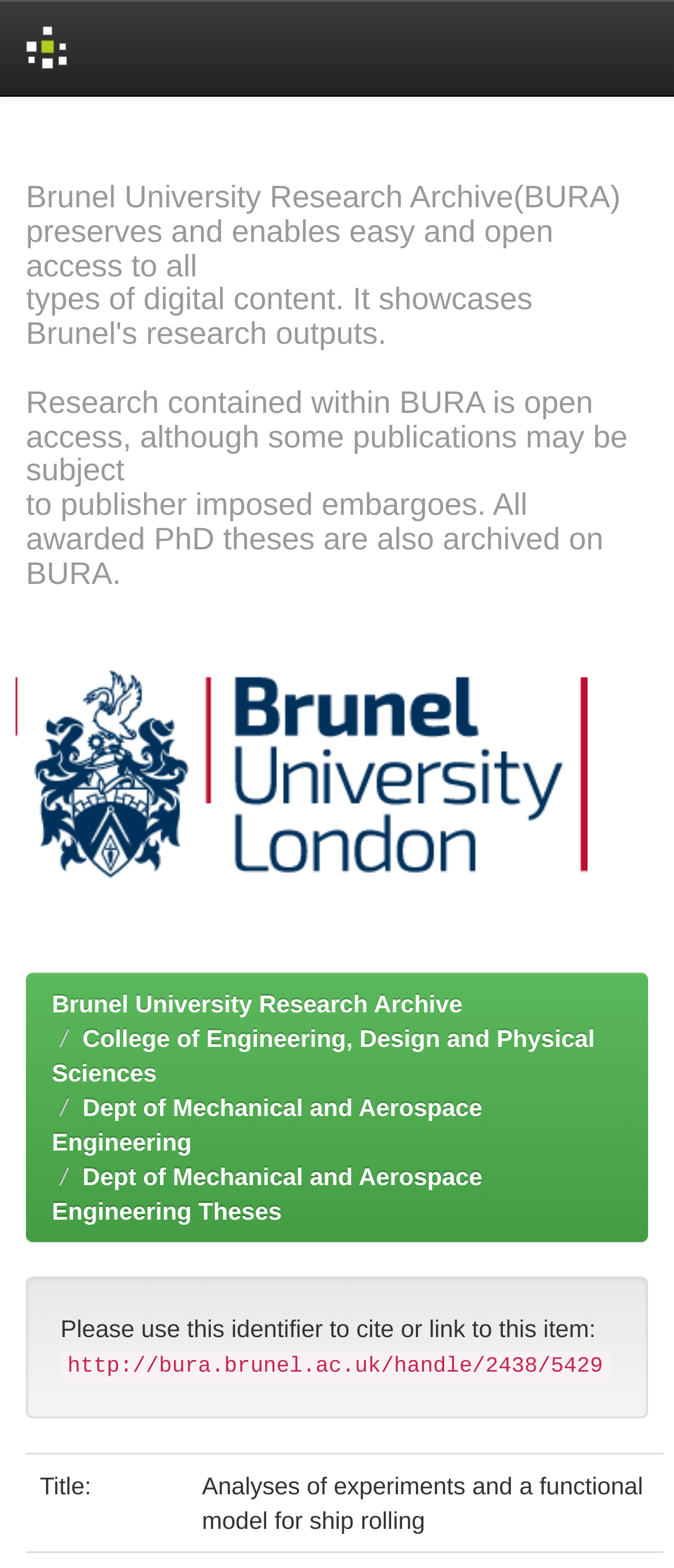Refer to the element description coach@runningstrong.com and identify the corresponding bounding box in the screenshot. Format the coordinates as (top-left x, top-left y, bottom-right x, bottom-right y) with values in the range of 0 to 1.

None